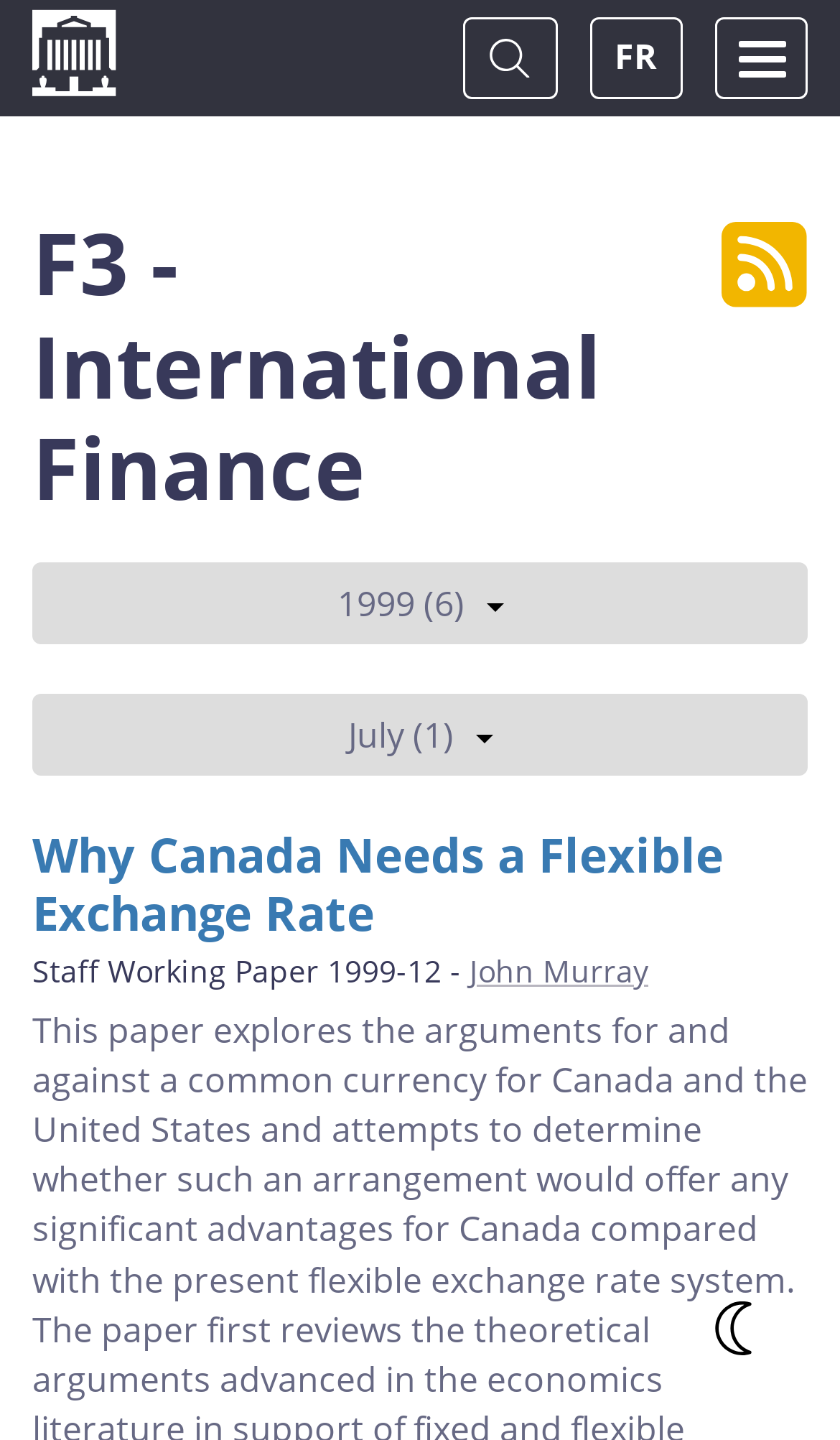Please determine the bounding box coordinates of the area that needs to be clicked to complete this task: 'Go to home page'. The coordinates must be four float numbers between 0 and 1, formatted as [left, top, right, bottom].

[0.0, 0.007, 0.138, 0.078]